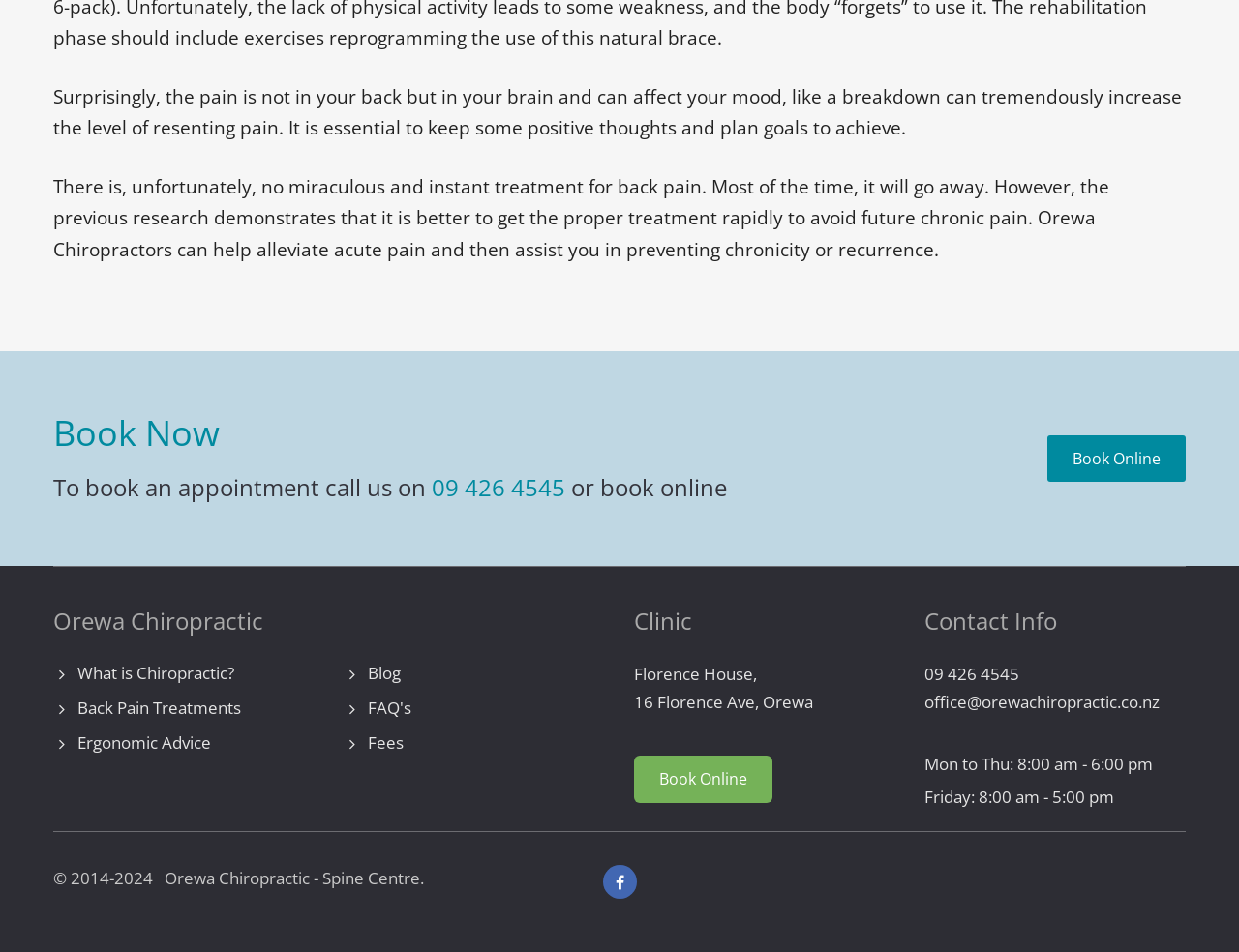From the screenshot, find the bounding box of the UI element matching this description: "office@orewachiropractic.co.nz". Supply the bounding box coordinates in the form [left, top, right, bottom], each a float between 0 and 1.

[0.746, 0.515, 0.936, 0.538]